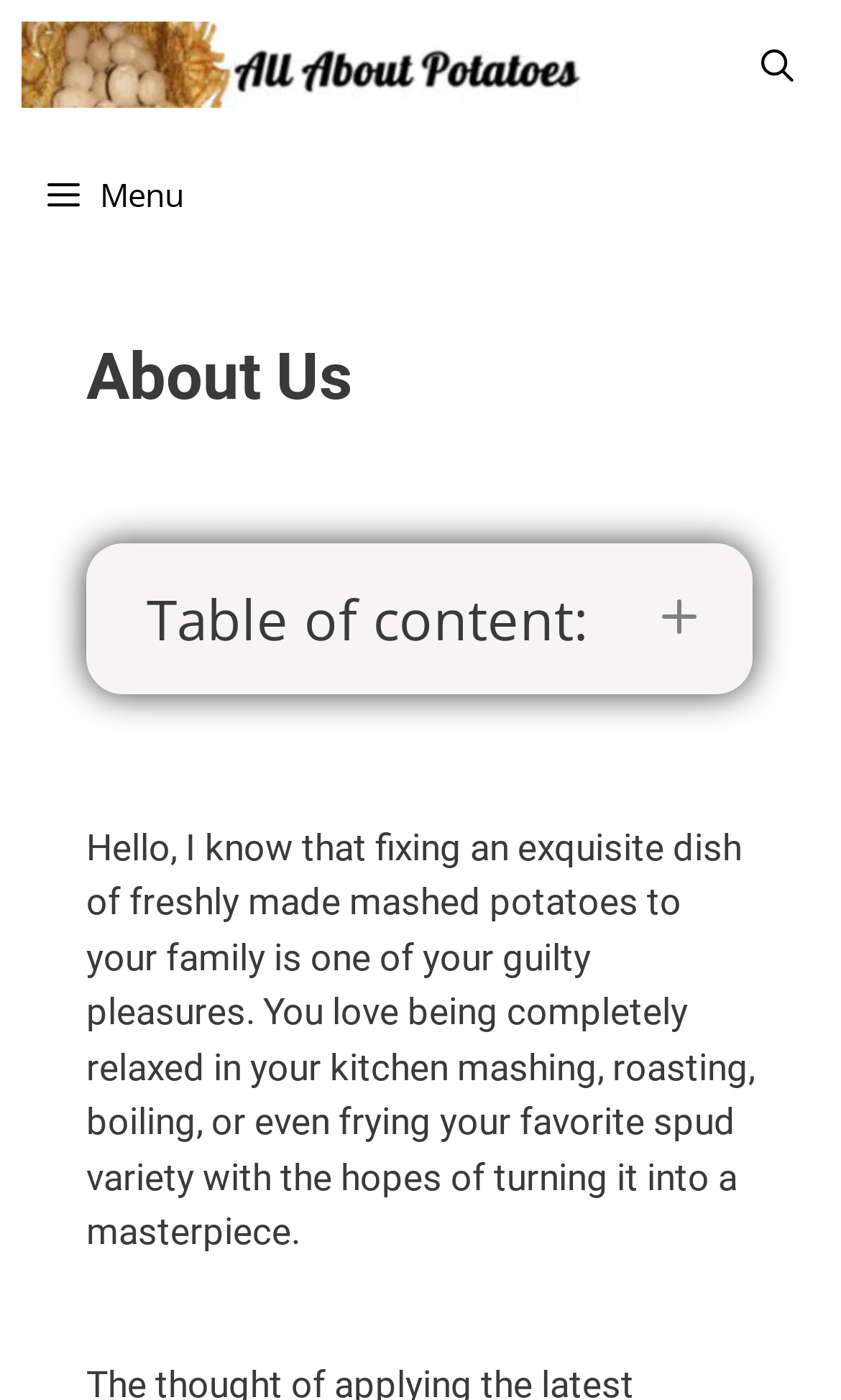Based on the image, please elaborate on the answer to the following question:
What is the format of the content on this webpage?

The text 'Table of content:' is present in the content section, suggesting that the format of the content on this webpage is a table of content, which is a structured list of topics or sections.